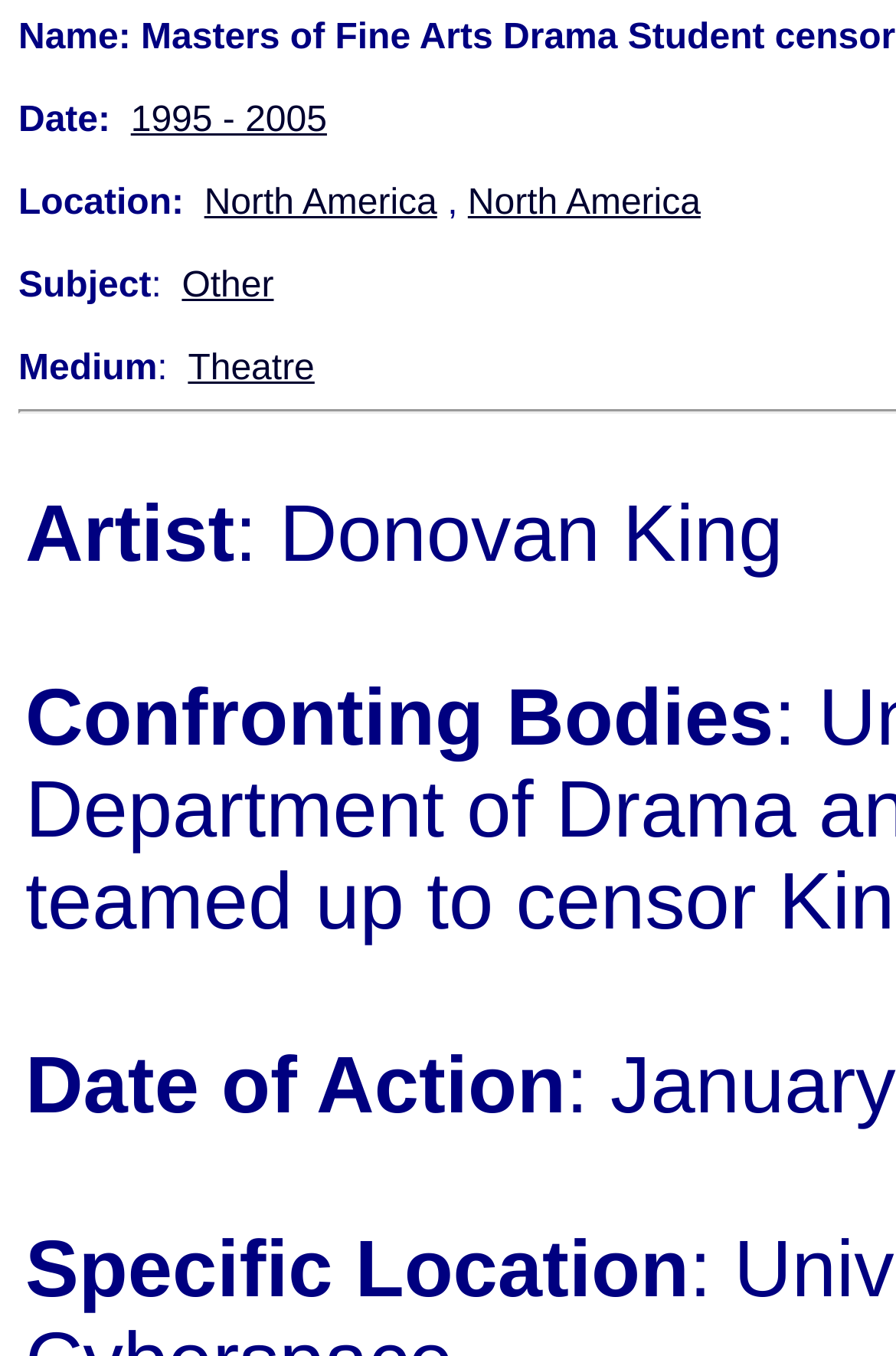What is the medium of the event?
Please provide a comprehensive answer based on the visual information in the image.

I found the answer by looking at the link element with the text 'Theatre' which is located near the 'Medium:' label.